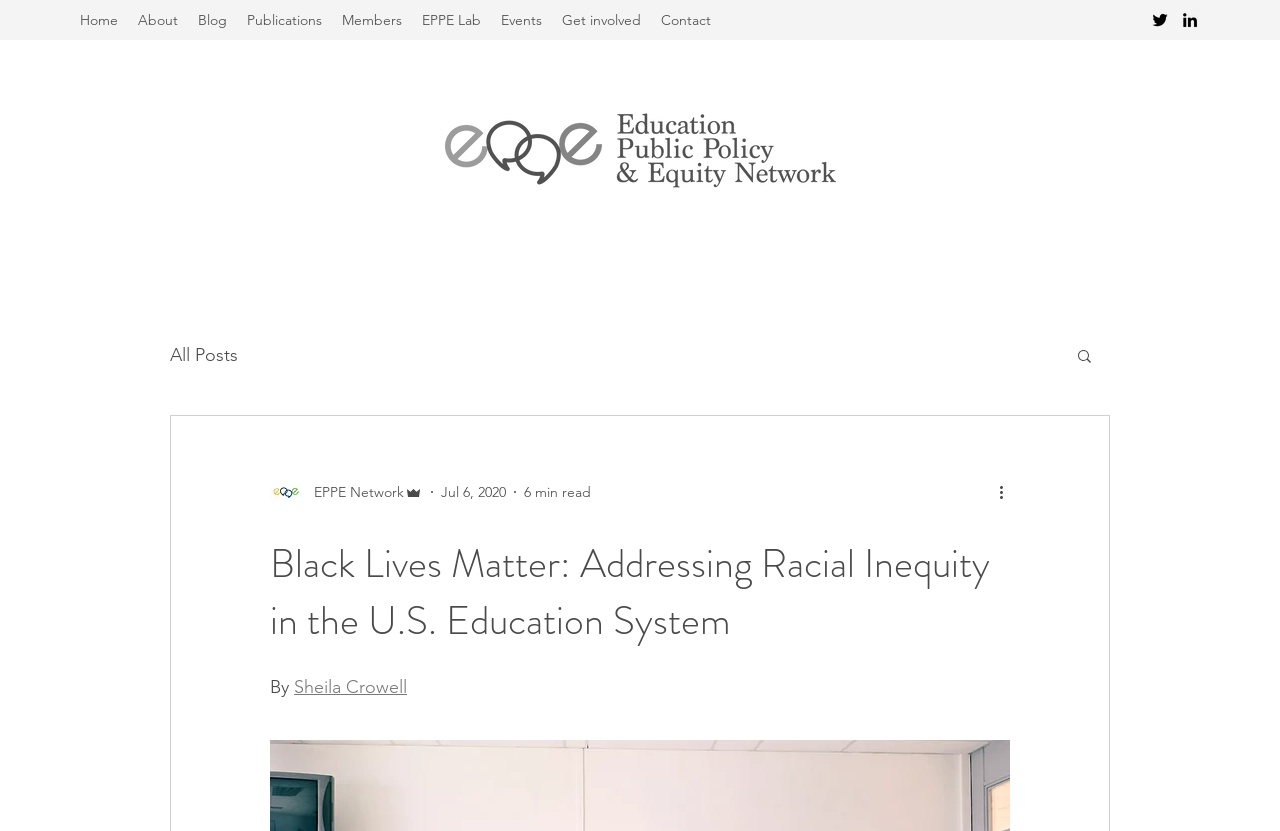Provide a one-word or short-phrase answer to the question:
What is the name of the organization?

EPPE